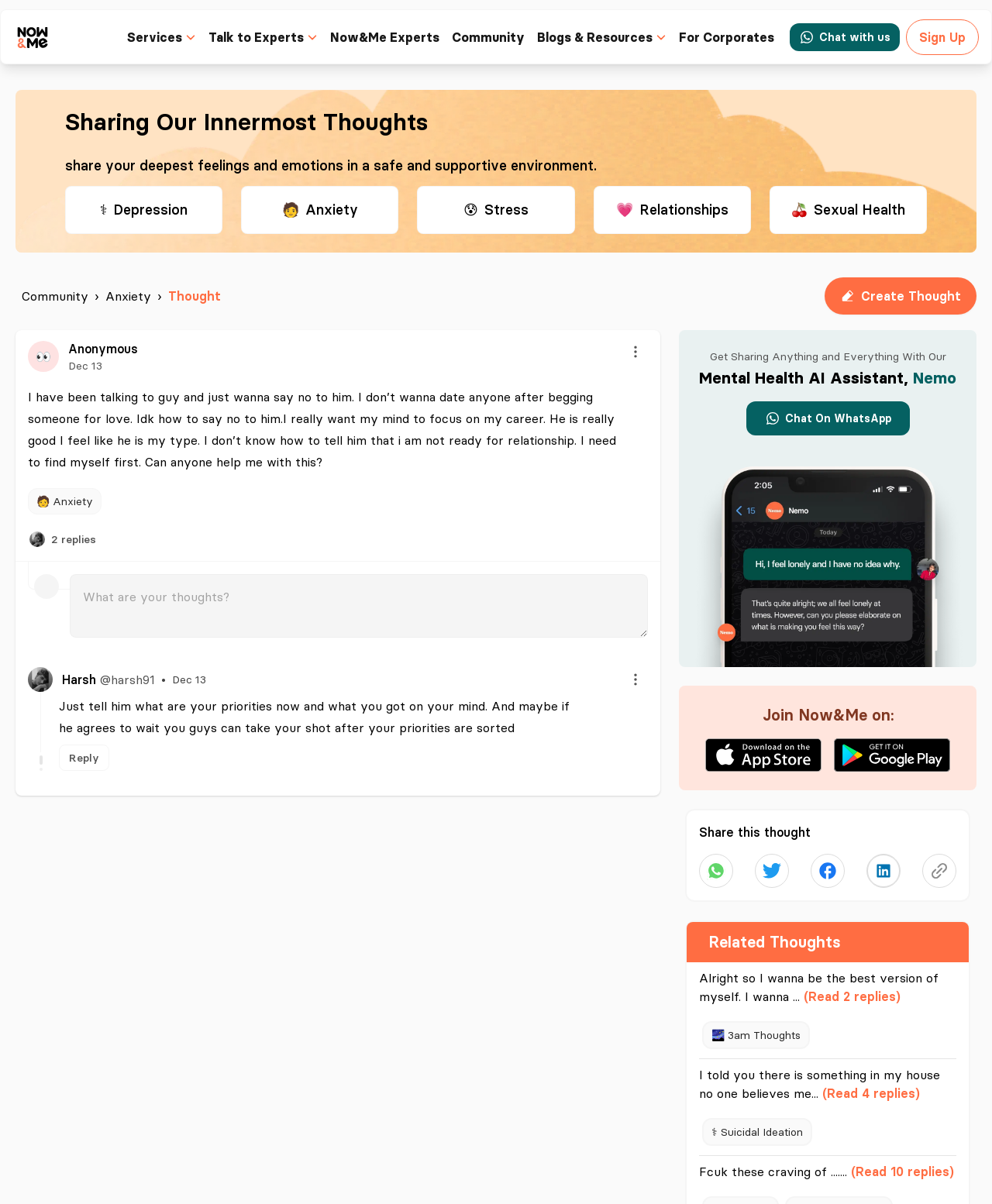Generate the text of the webpage's primary heading.

Sharing Our Innermost Thoughts